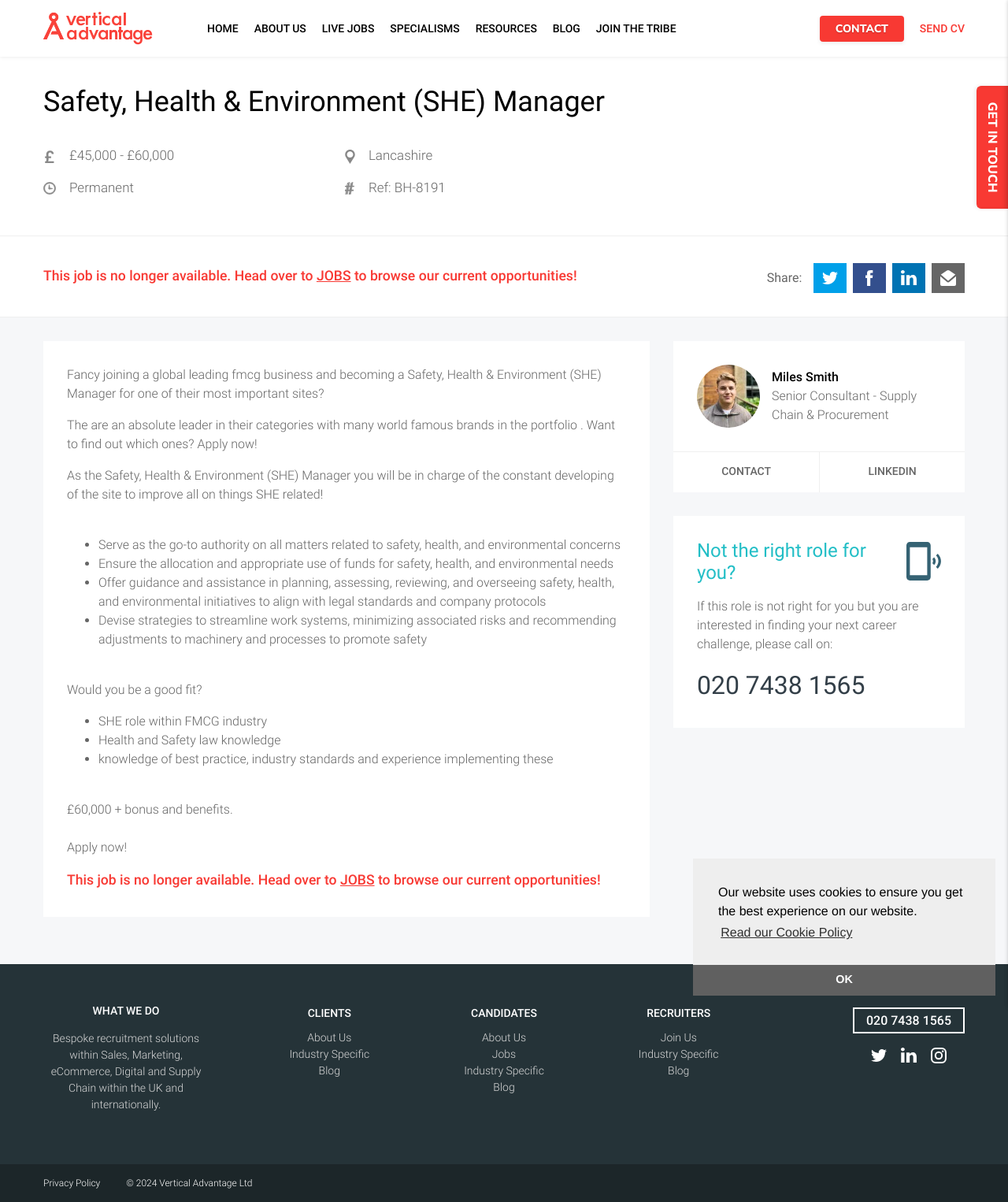What is the location of the job?
Use the screenshot to answer the question with a single word or phrase.

Lancashire